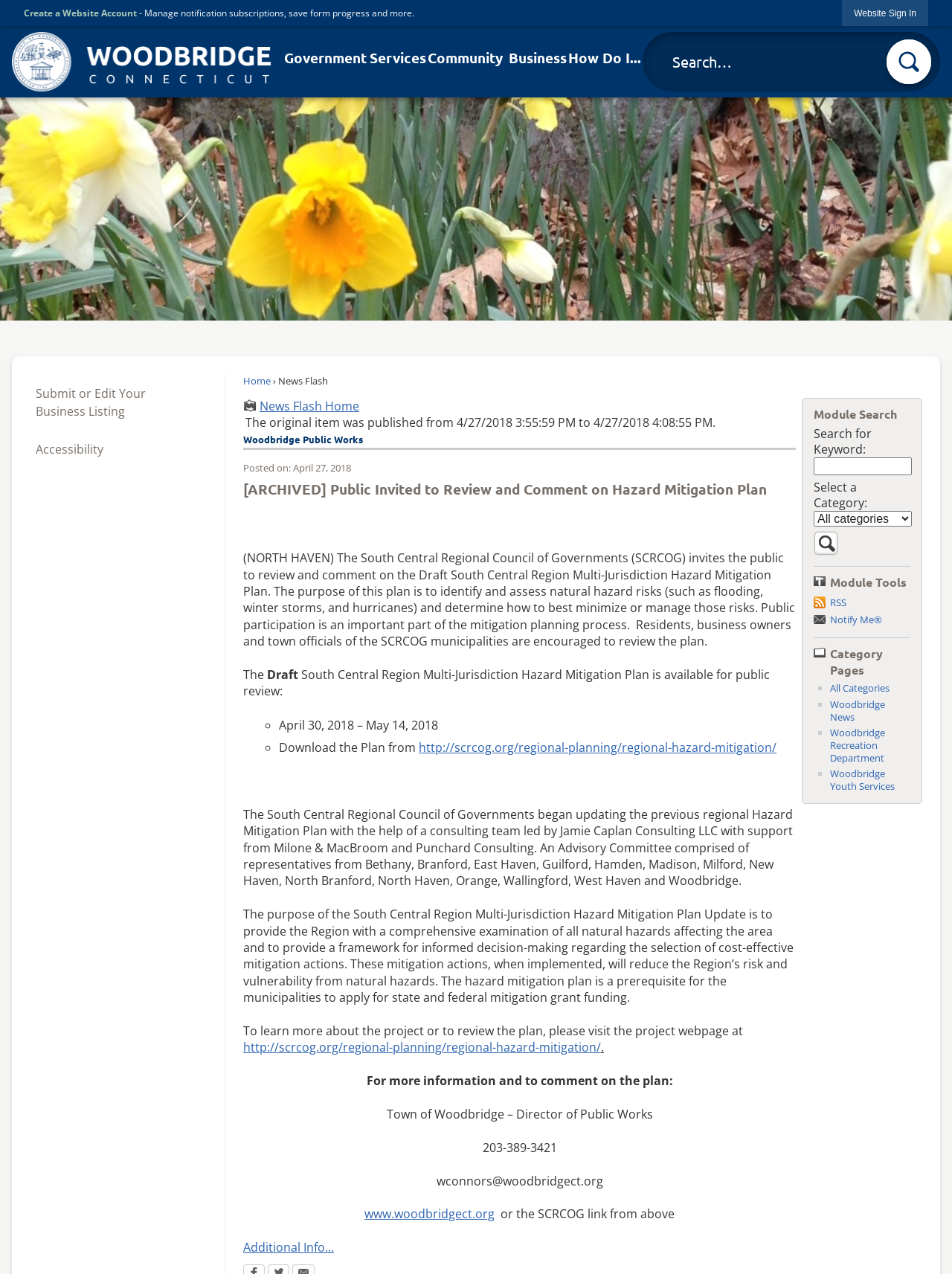Determine the bounding box coordinates of the clickable element to achieve the following action: 'Read the PRIVACY POLICY'. Provide the coordinates as four float values between 0 and 1, formatted as [left, top, right, bottom].

None